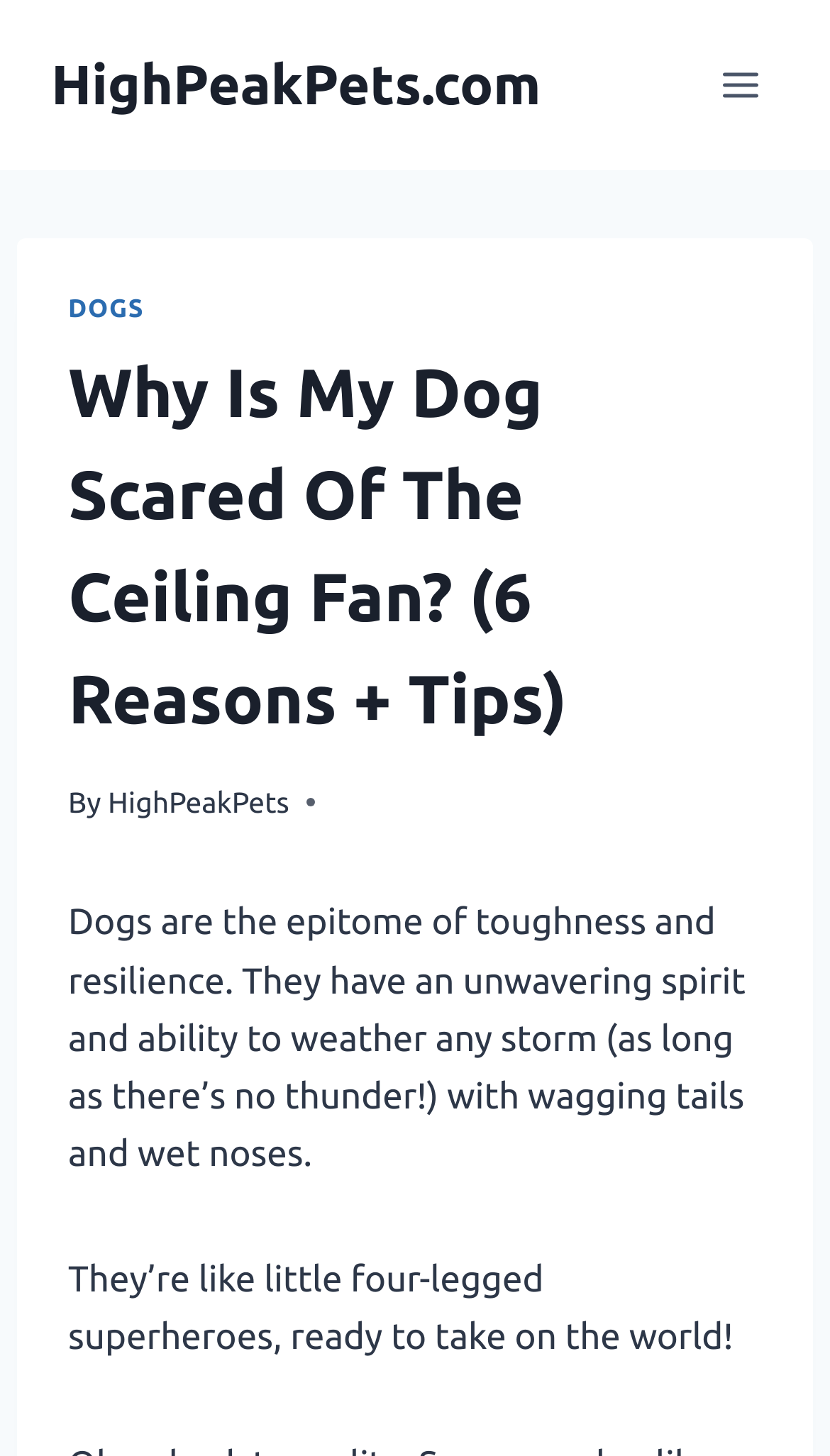Please respond to the question with a concise word or phrase:
What is the name of the website?

HighPeakPets.com